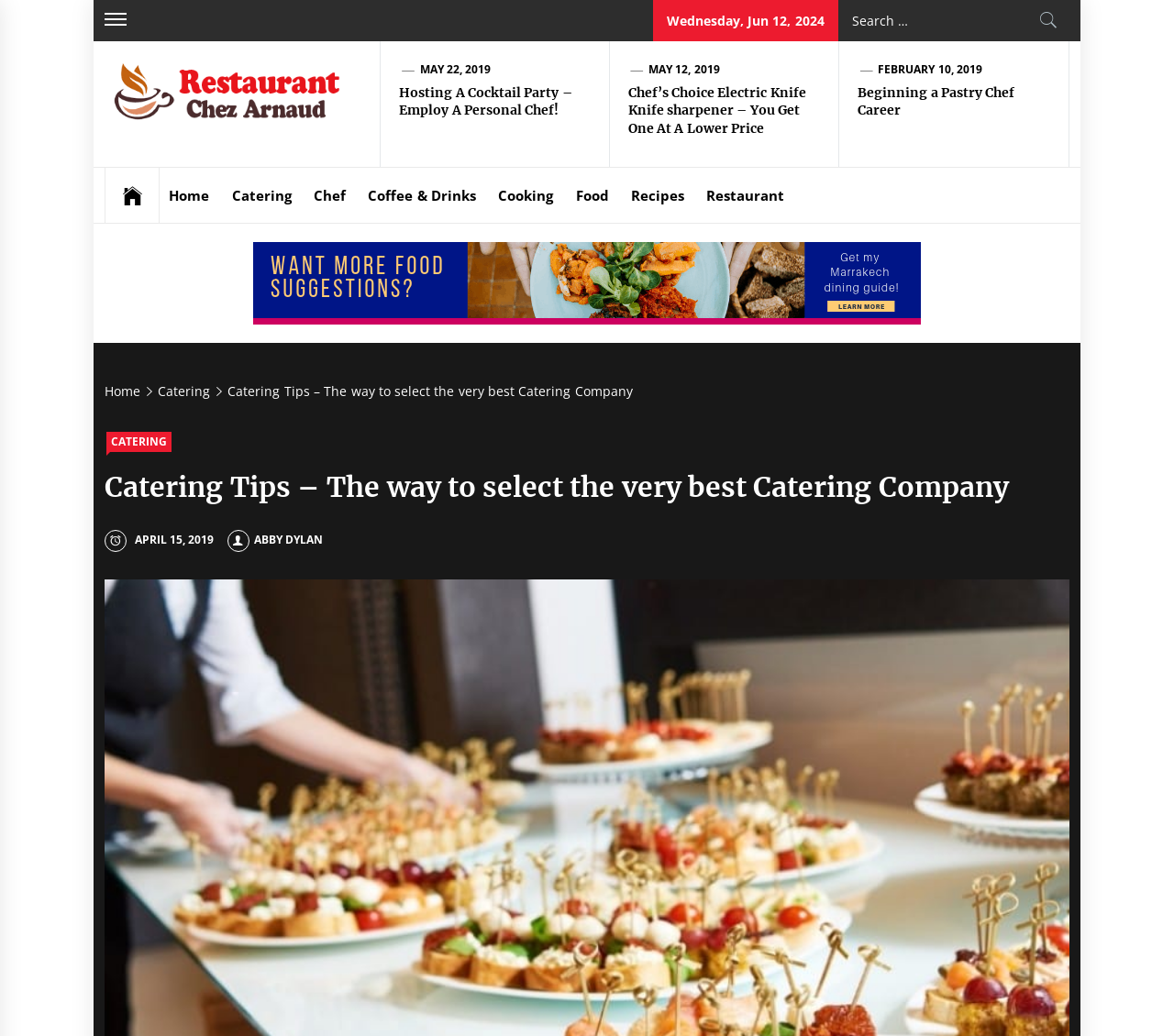Locate the bounding box coordinates of the region to be clicked to comply with the following instruction: "Click on 'Catering'". The coordinates must be four float numbers between 0 and 1, in the form [left, top, right, bottom].

[0.19, 0.162, 0.256, 0.215]